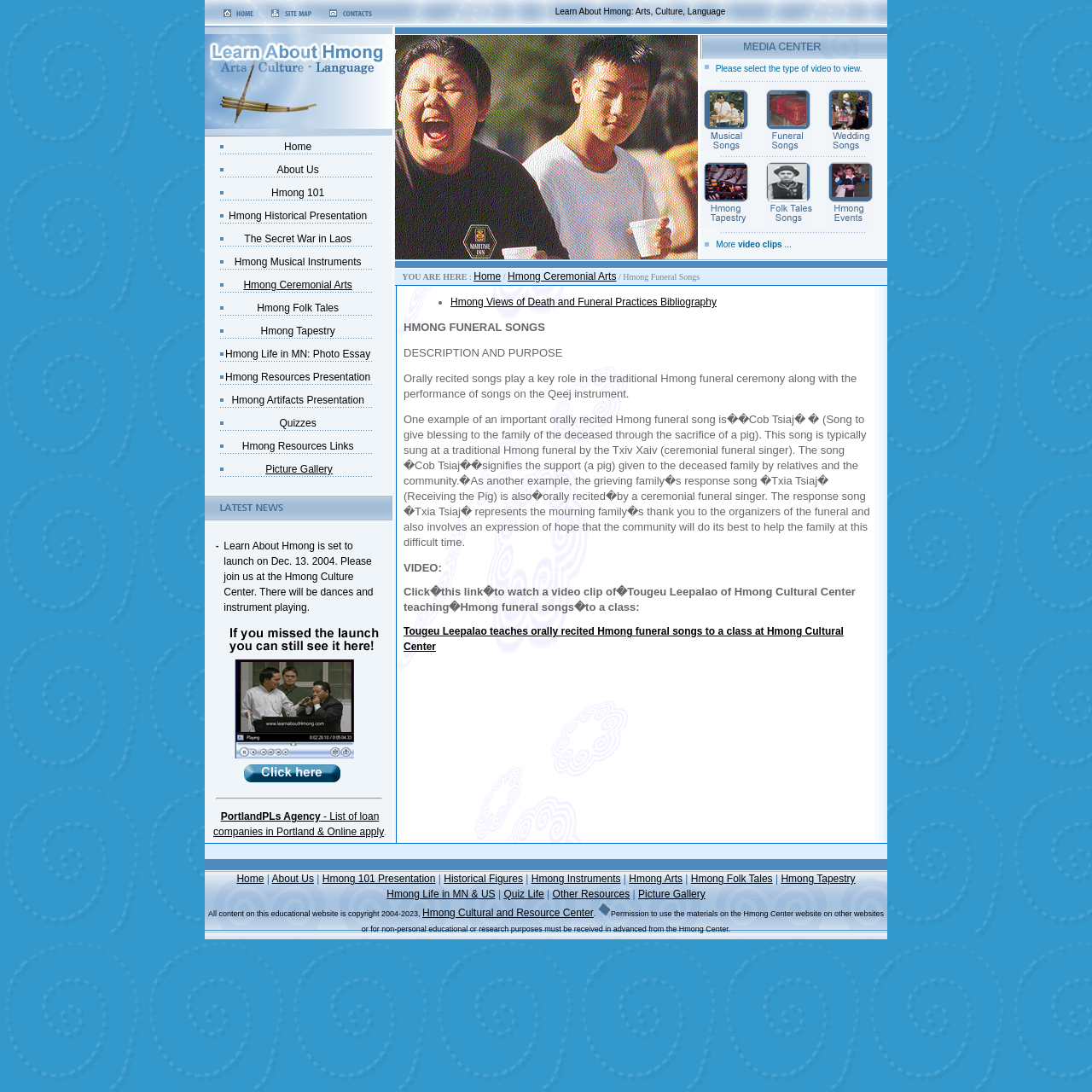Offer a thorough description of the webpage.

The webpage is about learning about Hmong culture, arts, and language. At the top, there is a title "Learn About Hmong: Arts, Culture, Language" with three images on the right side, which are likely navigation buttons. Below the title, there is a brief introduction to the website, mentioning its launch on December 13, 2004, and an invitation to join the Hmong Culture Center for dances and instrument playing.

On the left side, there is a menu with multiple links, including "Home", "About Us", "Hmong 101", "Hmong Historical Presentation", "The Secret War in Laos", "Hmong Musical Instruments", "Hmong Ceremonial Arts", "Hmong Folk Tales", and "Hmong Tapestry". These links are organized in a table format with a grid of rows and columns.

To the right of the menu, there is a large section dedicated to a picture gallery, which takes up most of the webpage's content area. The gallery contains multiple images, but the exact number is not specified. Above the gallery, there is a brief description of the content, mentioning PortlandPLs Agency and a list of loan companies in Portland, as well as an option to select the type of video to view.

Overall, the webpage appears to be a resource for learning about Hmong culture, with a focus on arts, language, and history. It provides a menu for navigation and a picture gallery as the main content.